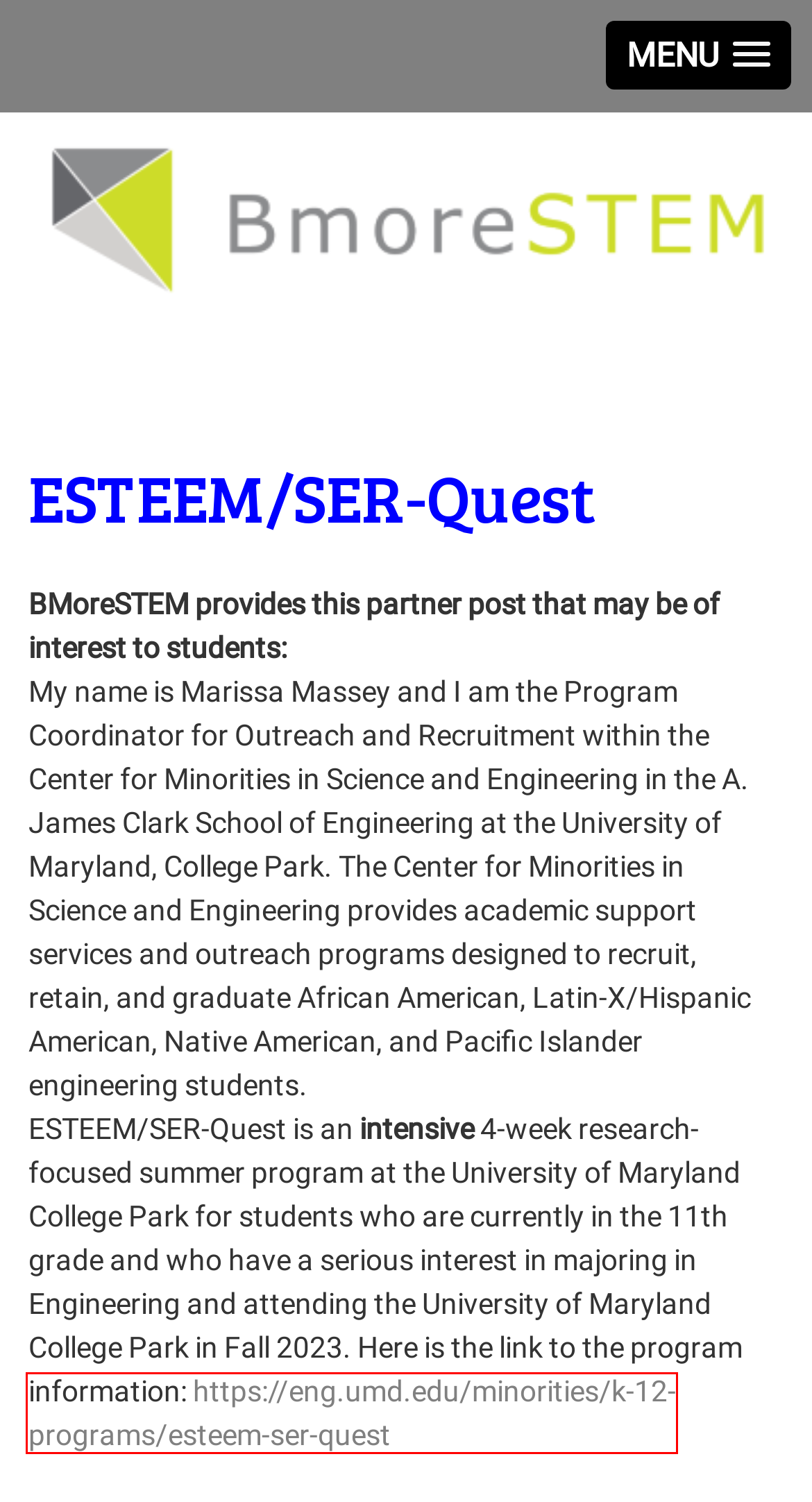With the provided screenshot showing a webpage and a red bounding box, determine which webpage description best fits the new page that appears after clicking the element inside the red box. Here are the options:
A. Advanced STEM Courses Workgroup continues to expand offerings | BmoreSTEM
B. ESTEEM/SER-Quest Summer Program | A. James Clark School of Engineering, University of Maryland
C. December | 2021 | BmoreSTEM
D. January | 2020 | BmoreSTEM
E. BmoreSTEM | A STEM Ecosystem in Baltimore City, Md.
F. math | BmoreSTEM
G. Mentoring/Apprenticeships/Internships for Students | BmoreSTEM
H. ESTEEM/SER-Quest | BmoreSTEM

B